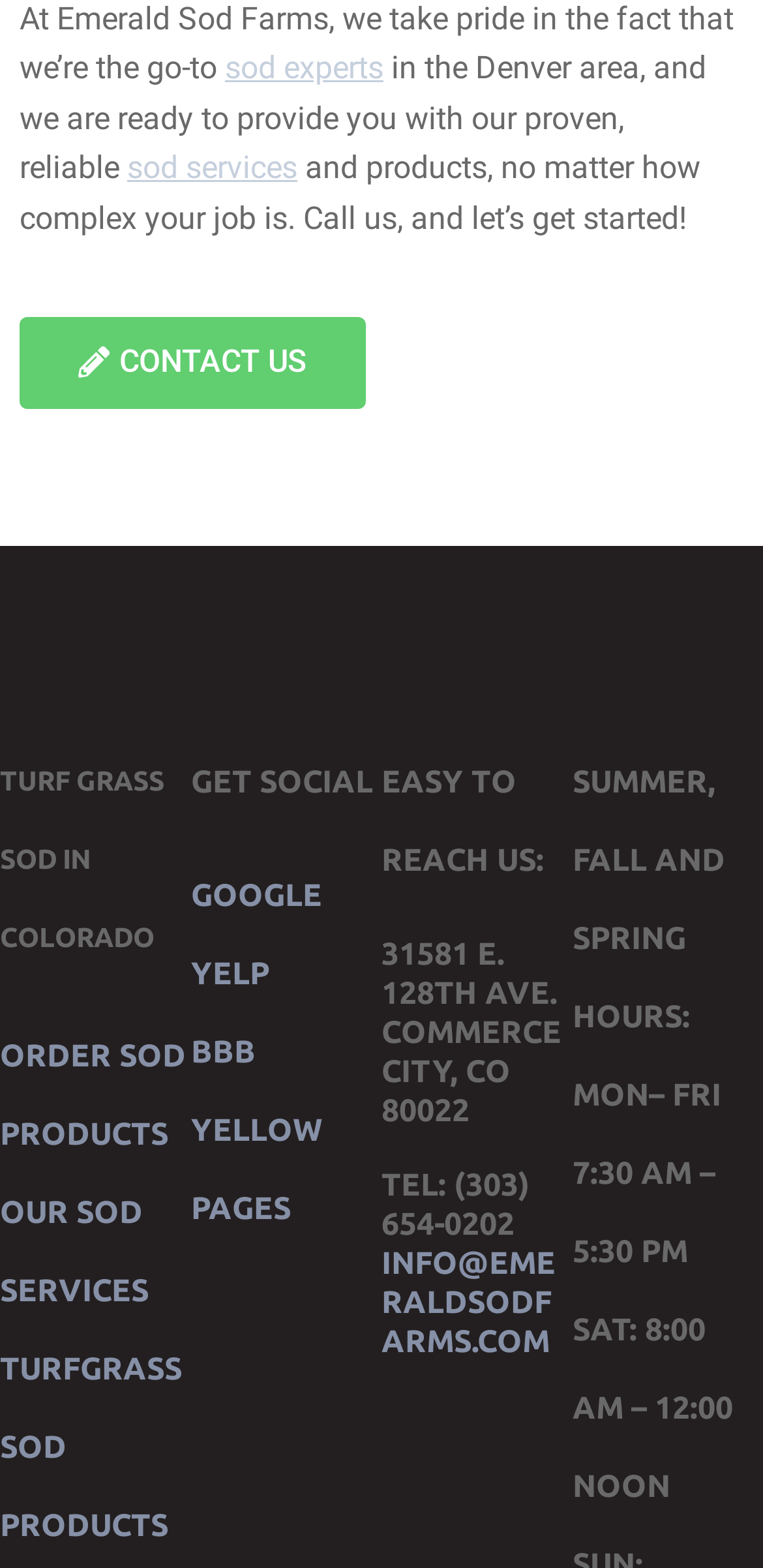Give the bounding box coordinates for the element described as: "Yellow Pages".

[0.25, 0.709, 0.422, 0.782]